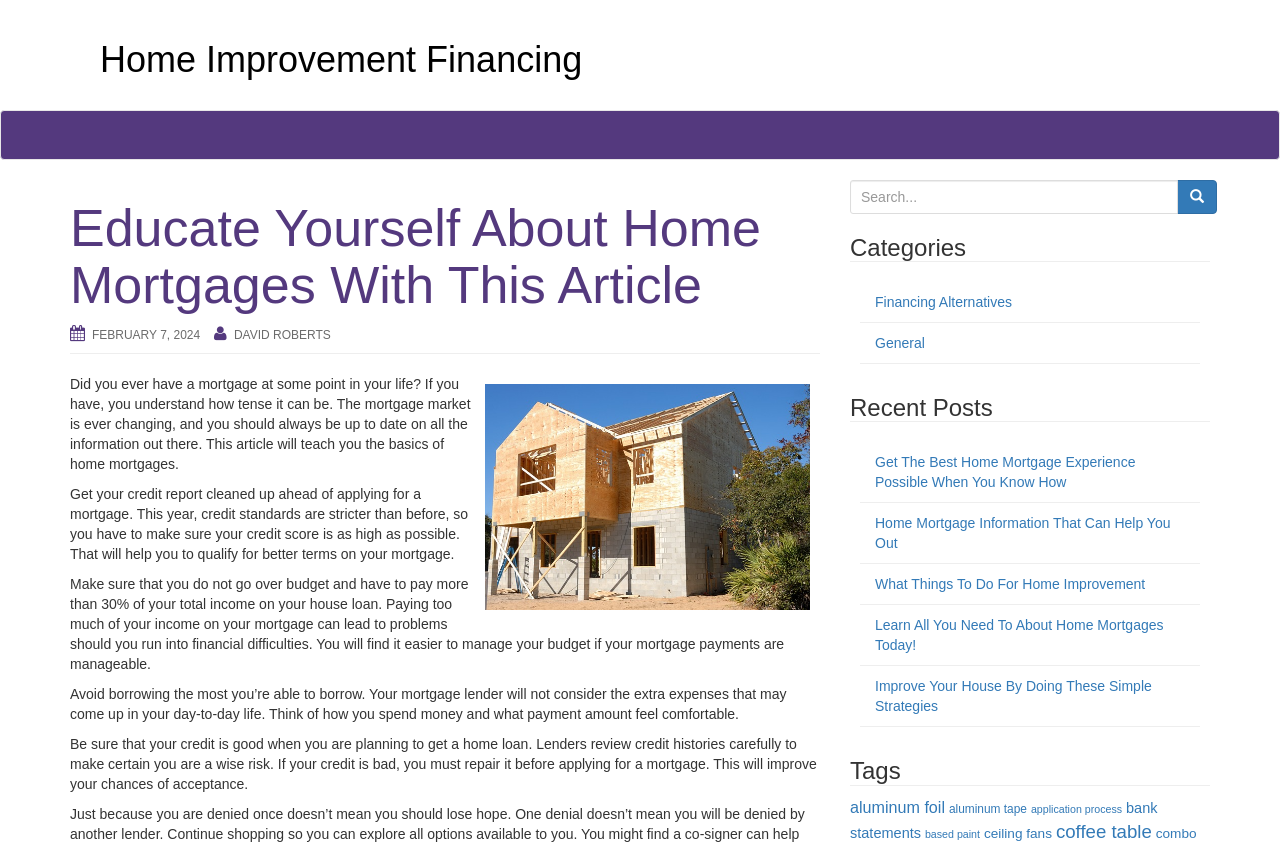Locate the bounding box coordinates of the clickable region to complete the following instruction: "Read the article about home improvement financing."

[0.078, 0.046, 0.455, 0.094]